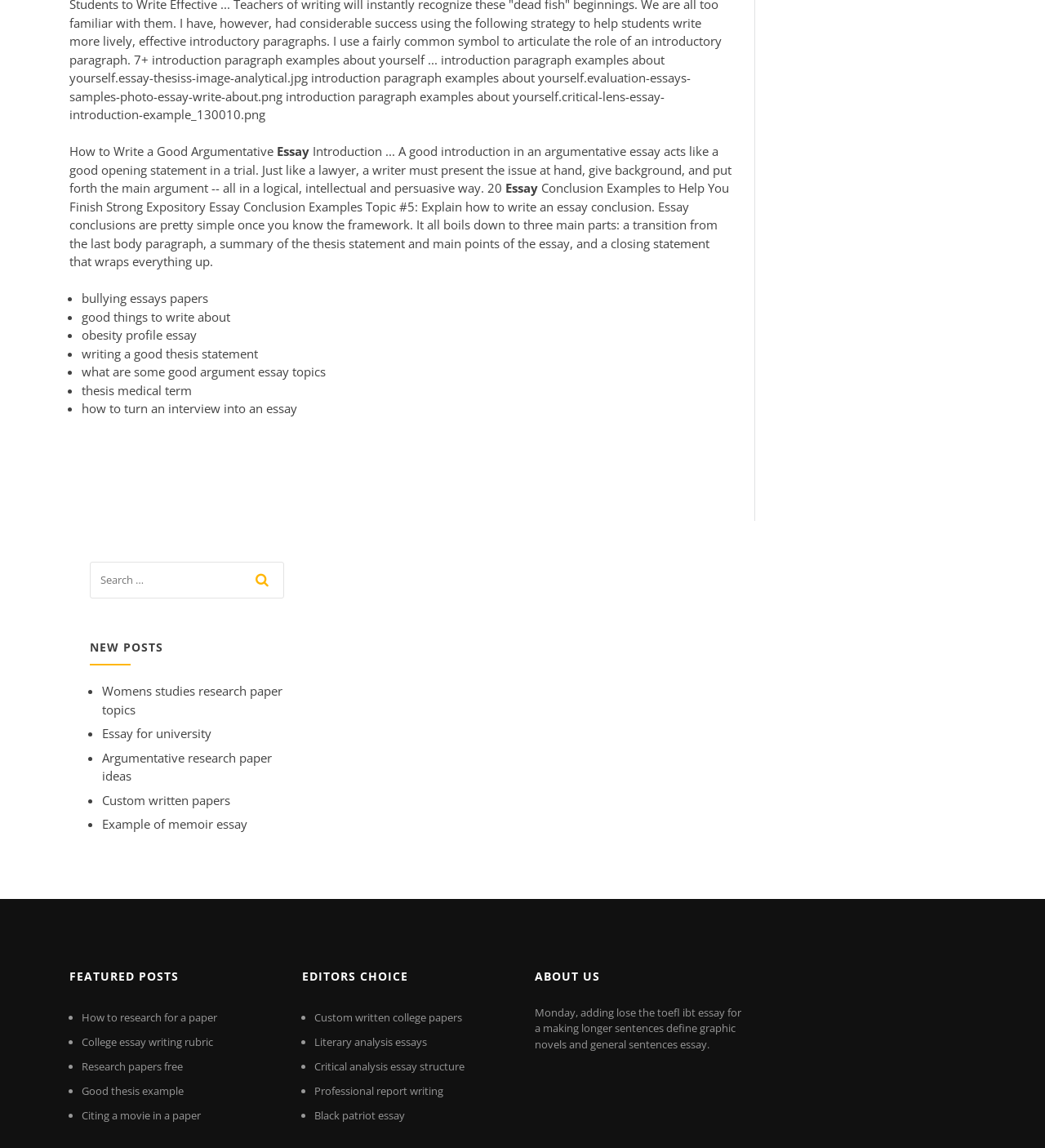Please find the bounding box for the UI element described by: "Womens studies research paper topics".

[0.098, 0.595, 0.27, 0.625]